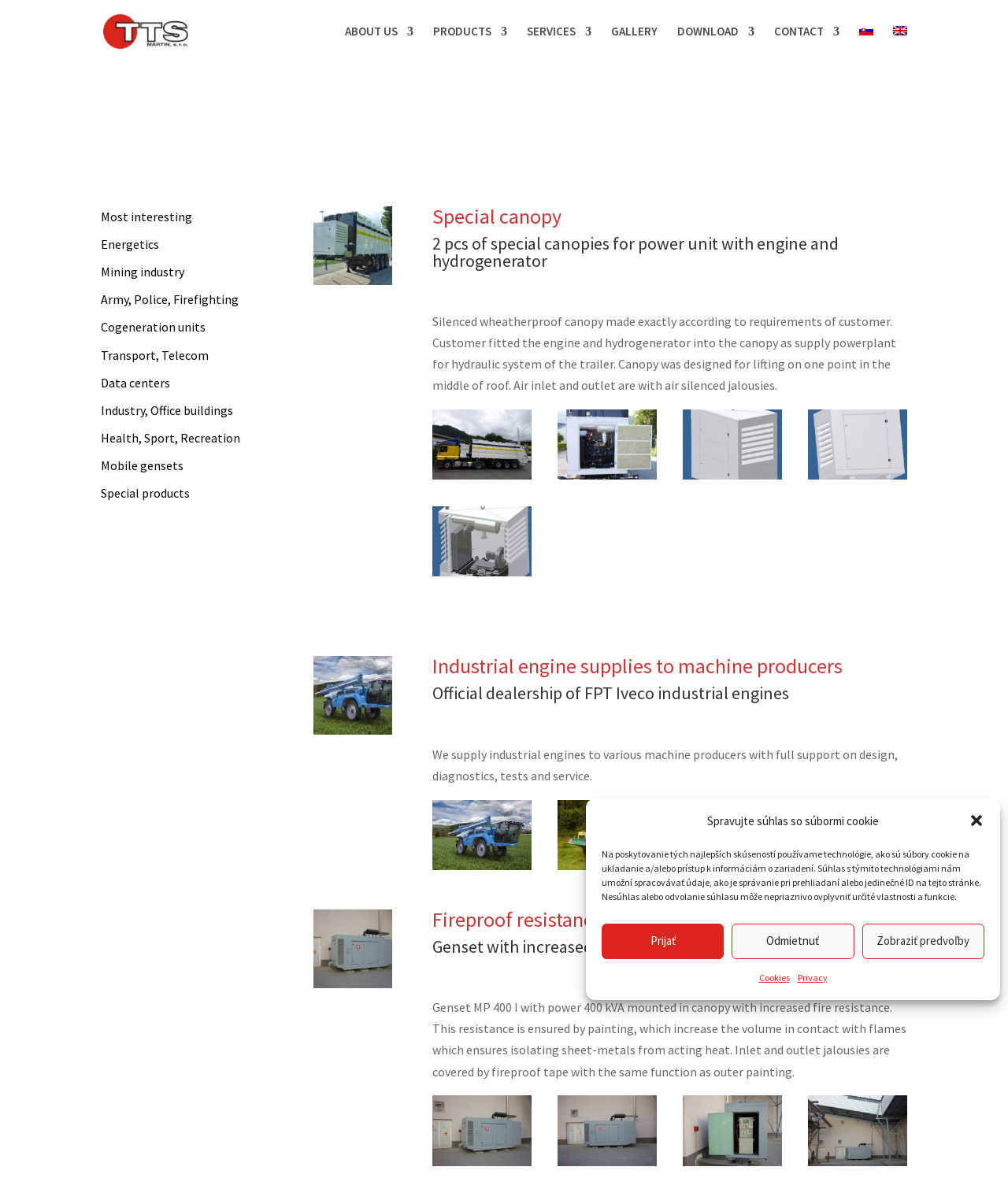How many links are in the navigation menu?
Using the image as a reference, answer with just one word or a short phrase.

12